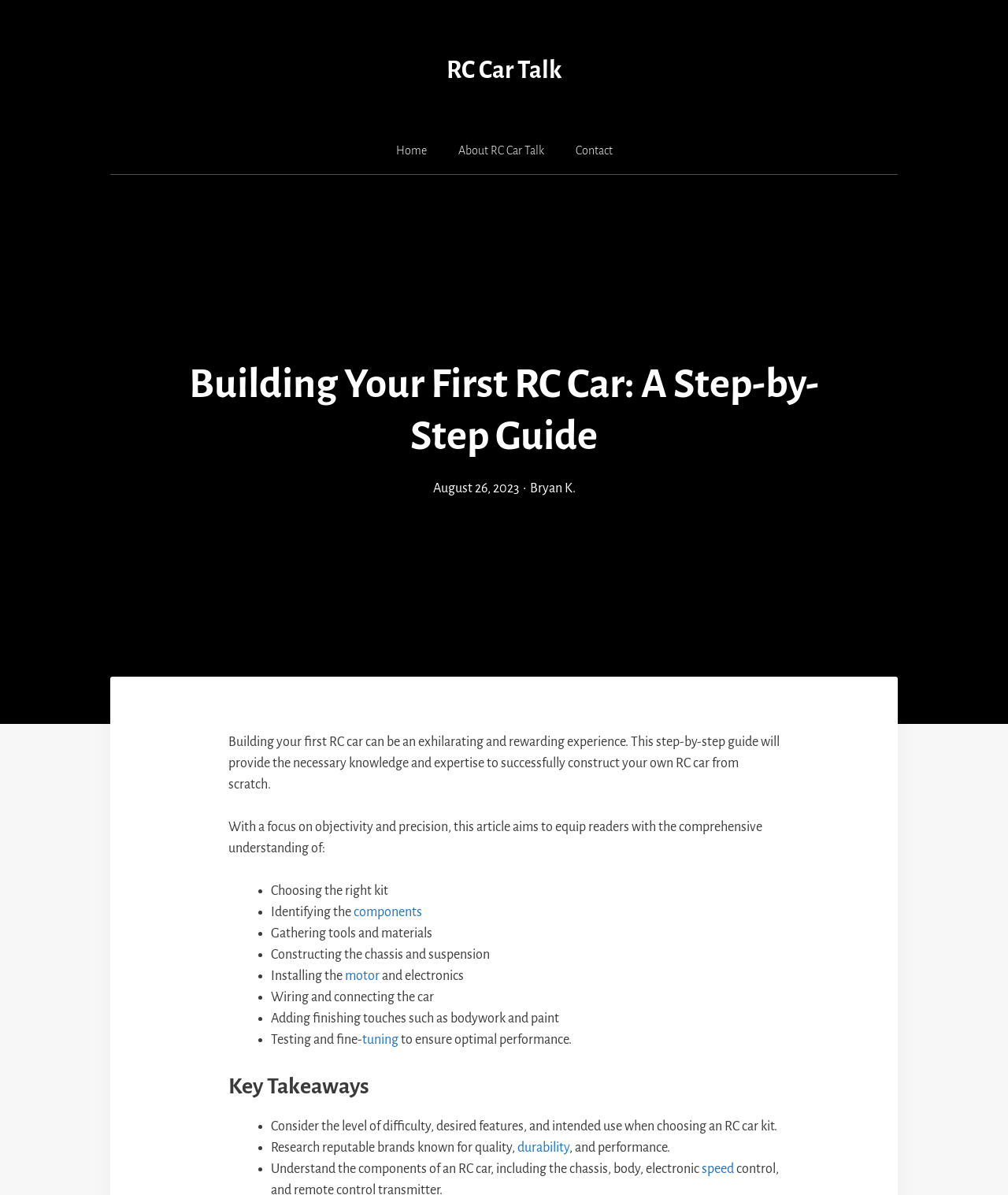Please identify the bounding box coordinates of the element that needs to be clicked to execute the following command: "Read about 'tuning'". Provide the bounding box using four float numbers between 0 and 1, formatted as [left, top, right, bottom].

[0.359, 0.864, 0.395, 0.876]